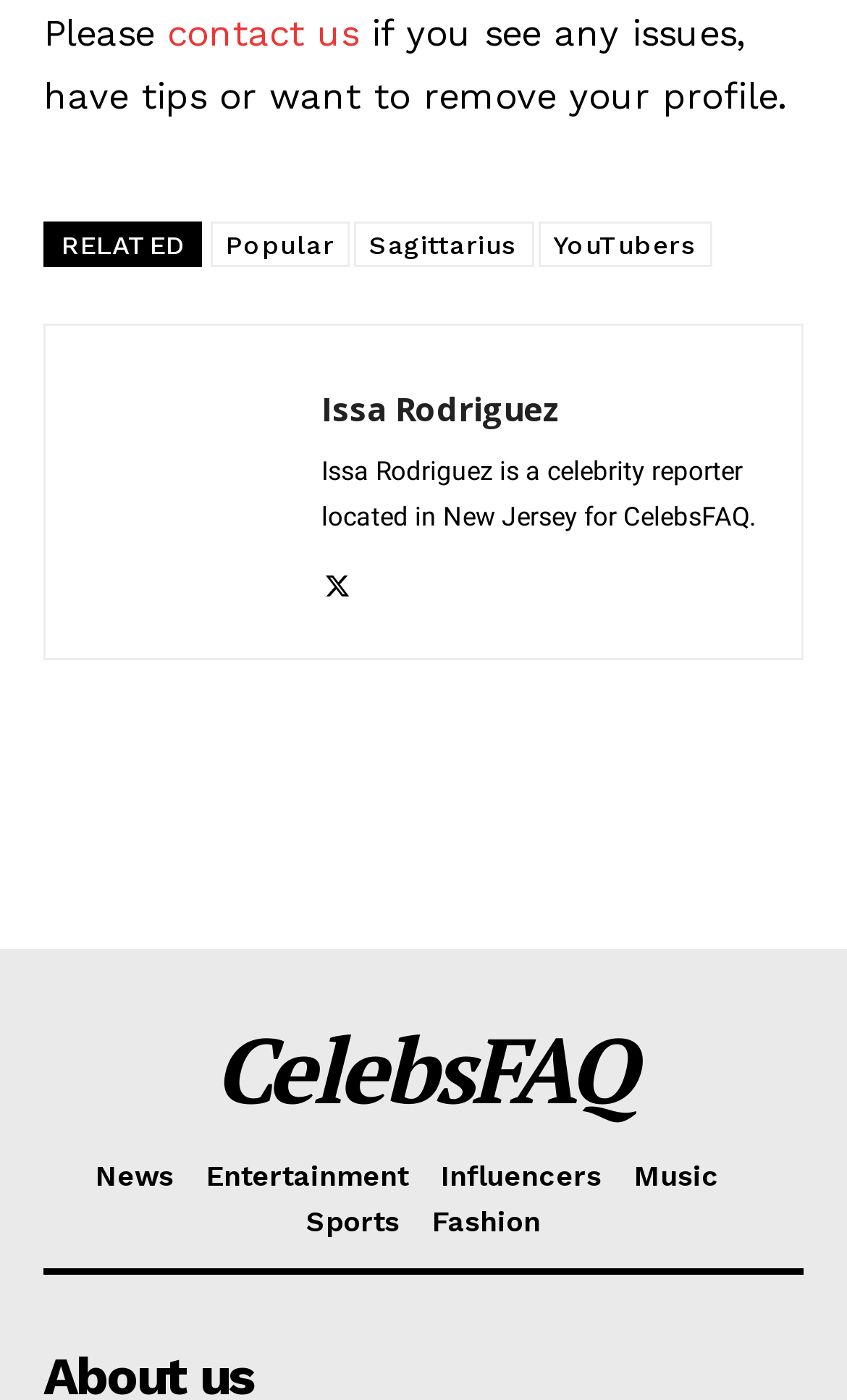Determine the bounding box coordinates for the area you should click to complete the following instruction: "contact us".

[0.197, 0.008, 0.423, 0.039]